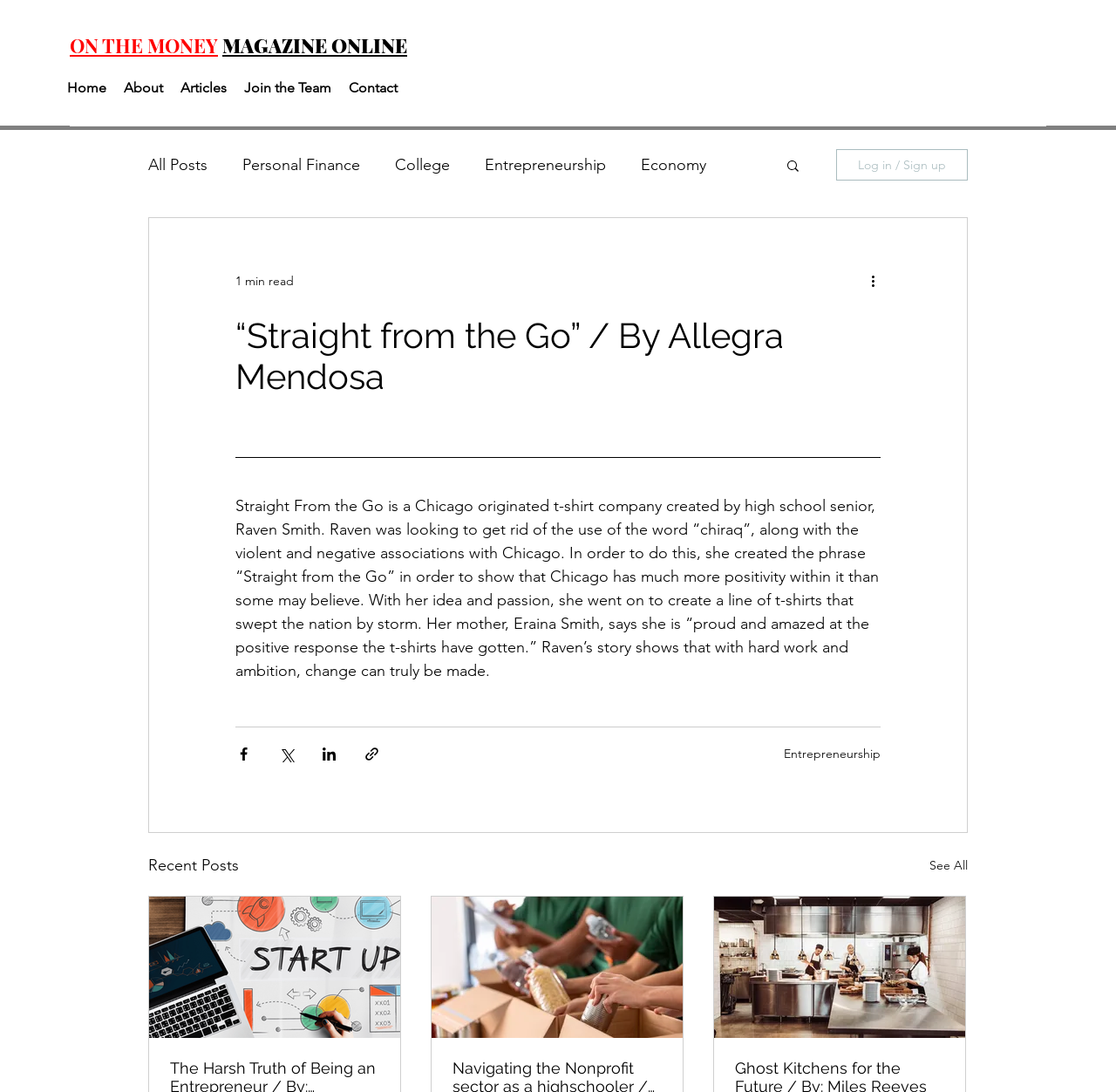What is the name of the t-shirt company?
We need a detailed and meticulous answer to the question.

I found the answer by reading the article on the webpage, which states 'Straight From the Go is a Chicago originated t-shirt company created by high school senior, Raven Smith.'